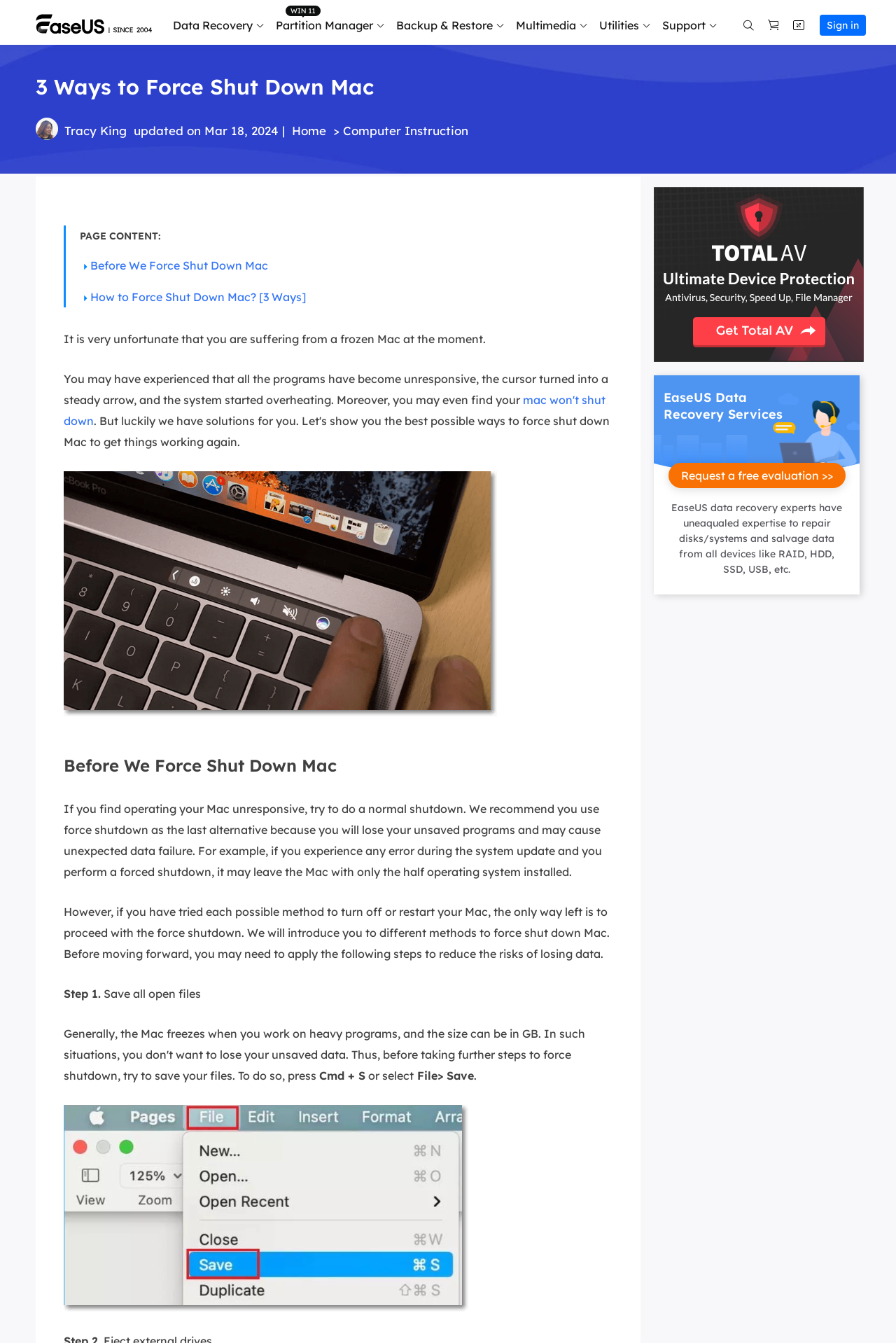What is the 'Fixo' product used for?
Craft a detailed and extensive response to the question.

The webpage describes 'Fixo' as an AI-powered repair product, which implies that it is used for repairing videos, photos, and files using artificial intelligence technology.